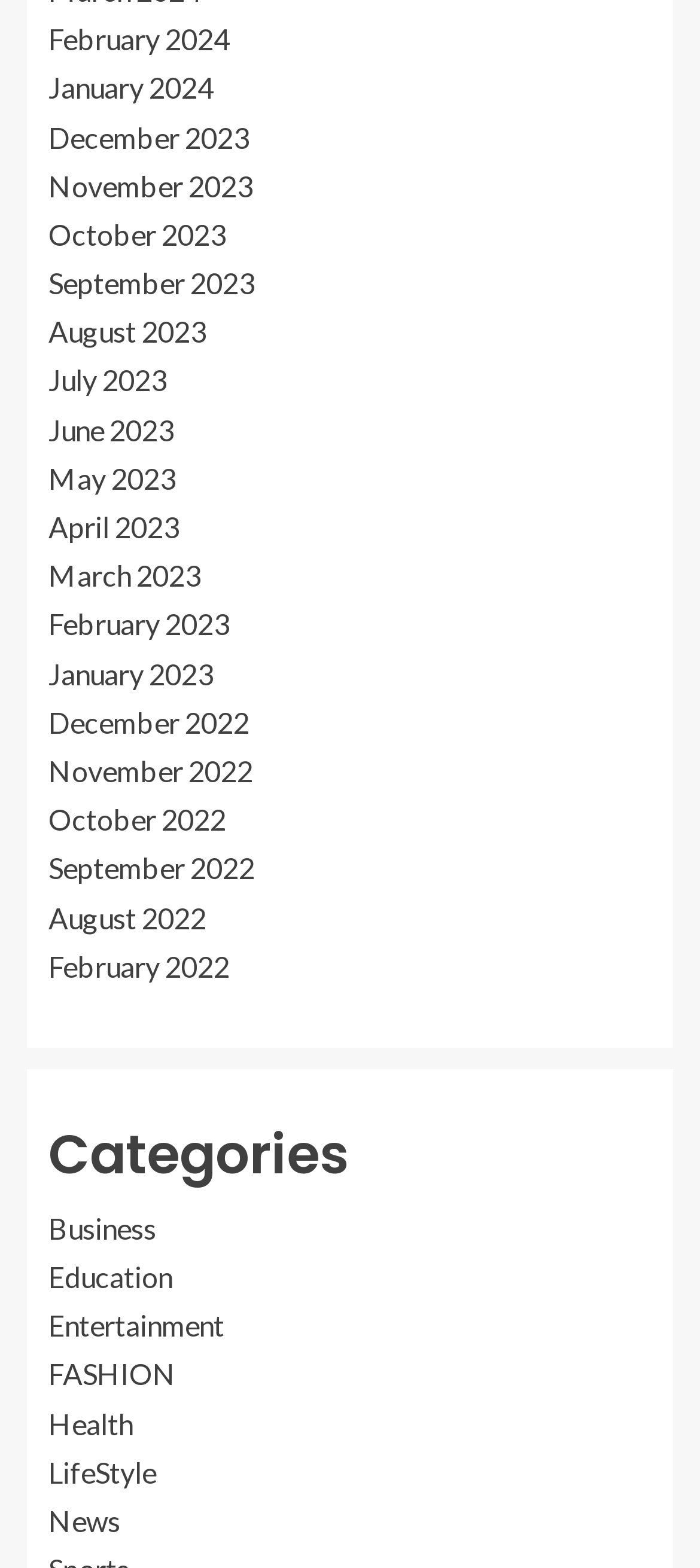Please mark the clickable region by giving the bounding box coordinates needed to complete this instruction: "Browse Business category".

[0.069, 0.772, 0.223, 0.794]